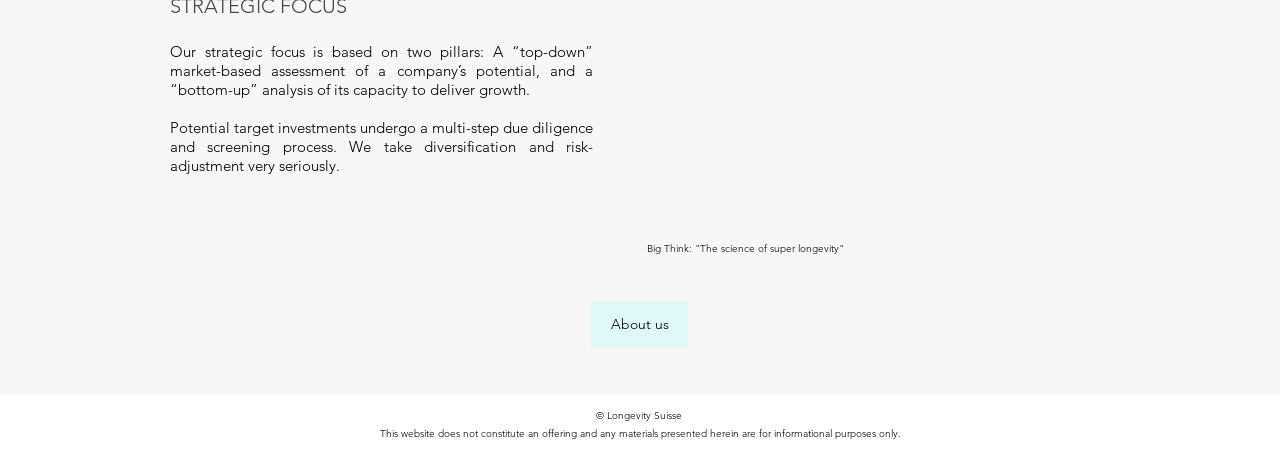What is the focus of the company's strategy?
Relying on the image, give a concise answer in one word or a brief phrase.

Two pillars